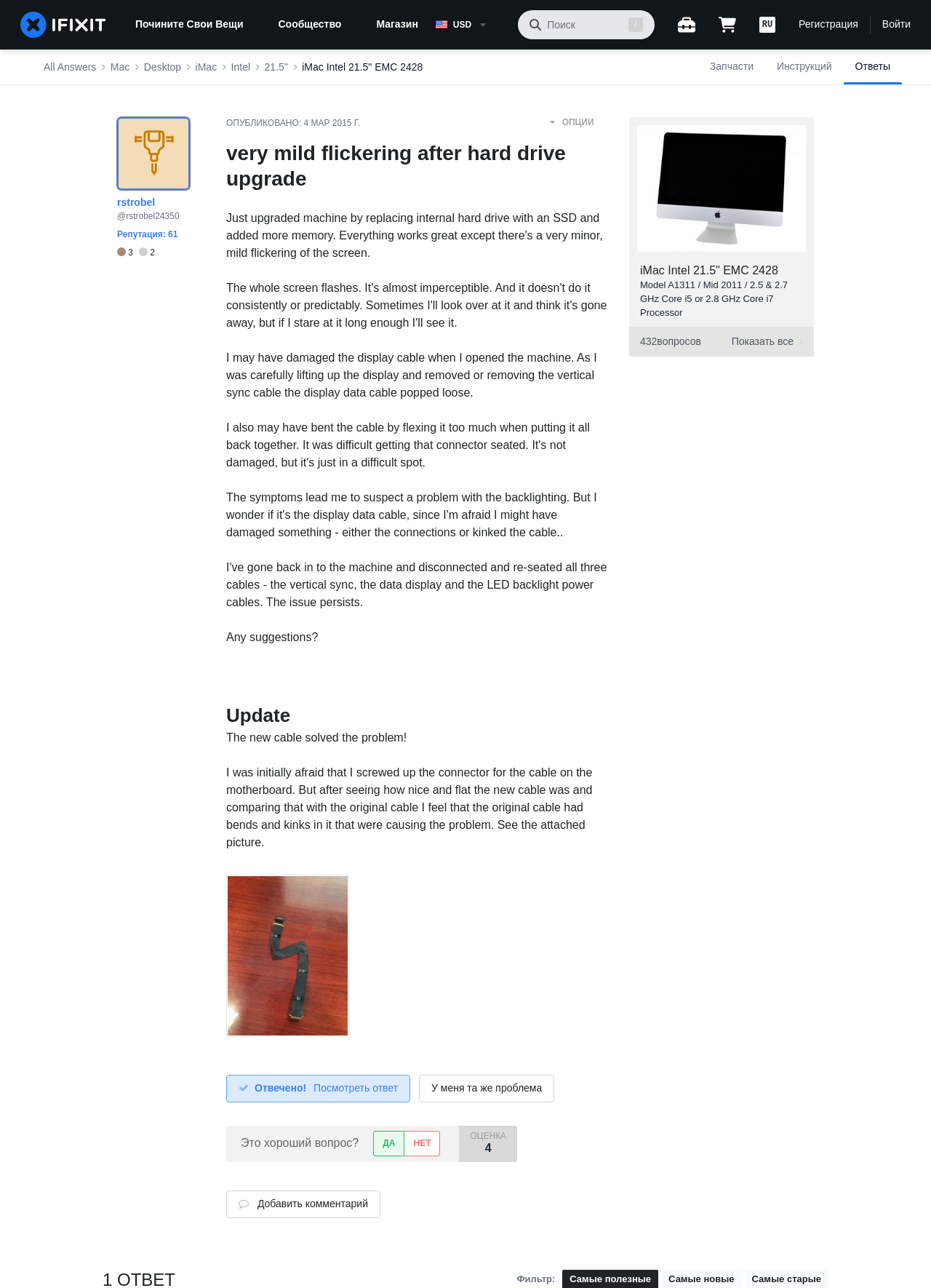Can you identify the bounding box coordinates of the clickable region needed to carry out this instruction: 'choose language'? The coordinates should be four float numbers within the range of 0 to 1, stated as [left, top, right, bottom].

[0.816, 0.011, 0.833, 0.028]